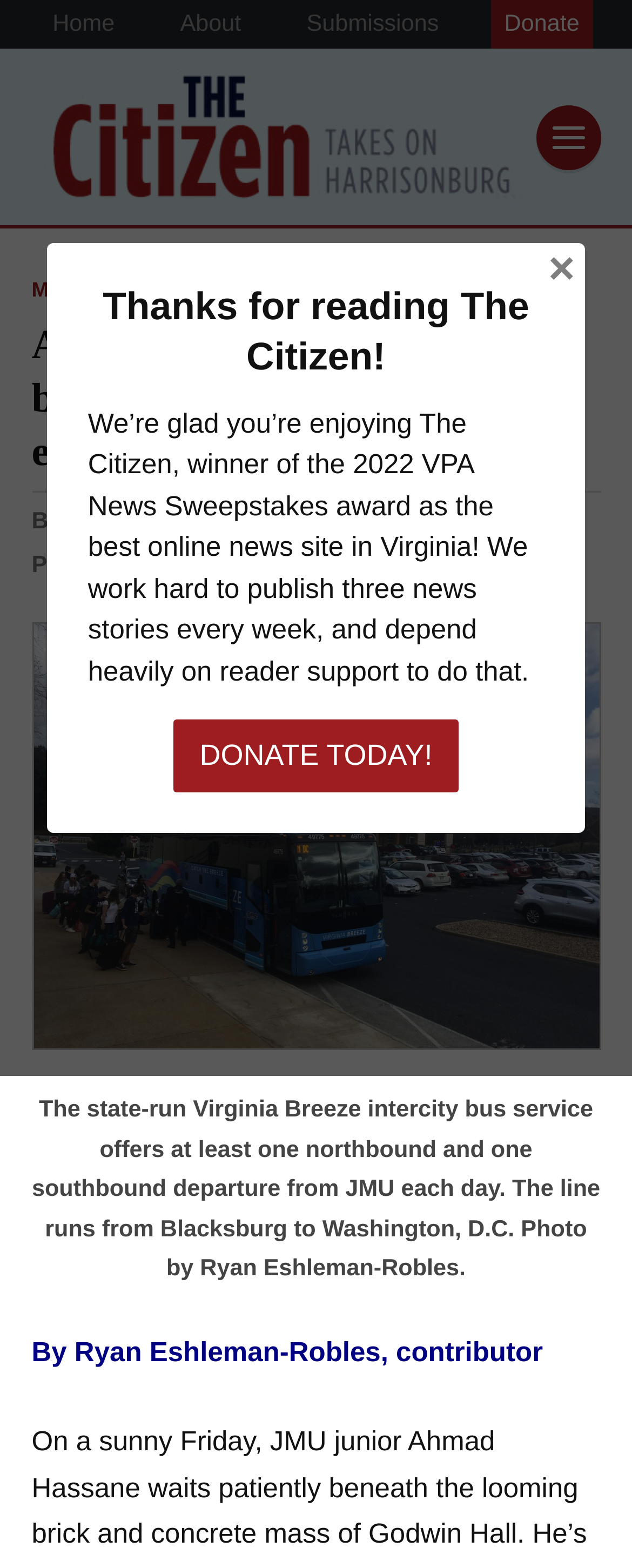Who is the contributor of the article?
Identify the answer in the screenshot and reply with a single word or phrase.

Ryan Eshleman-Robles